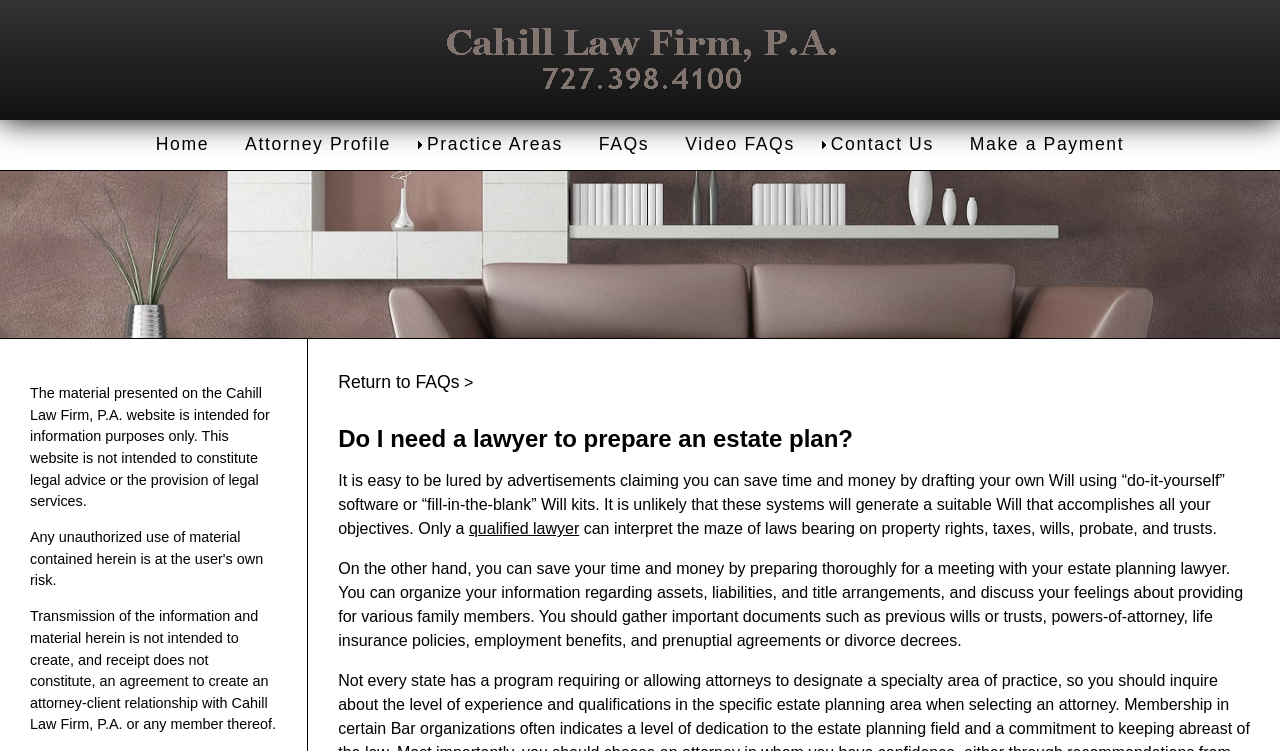Point out the bounding box coordinates of the section to click in order to follow this instruction: "Click the 'Return to FAQs' link".

[0.264, 0.495, 0.359, 0.522]